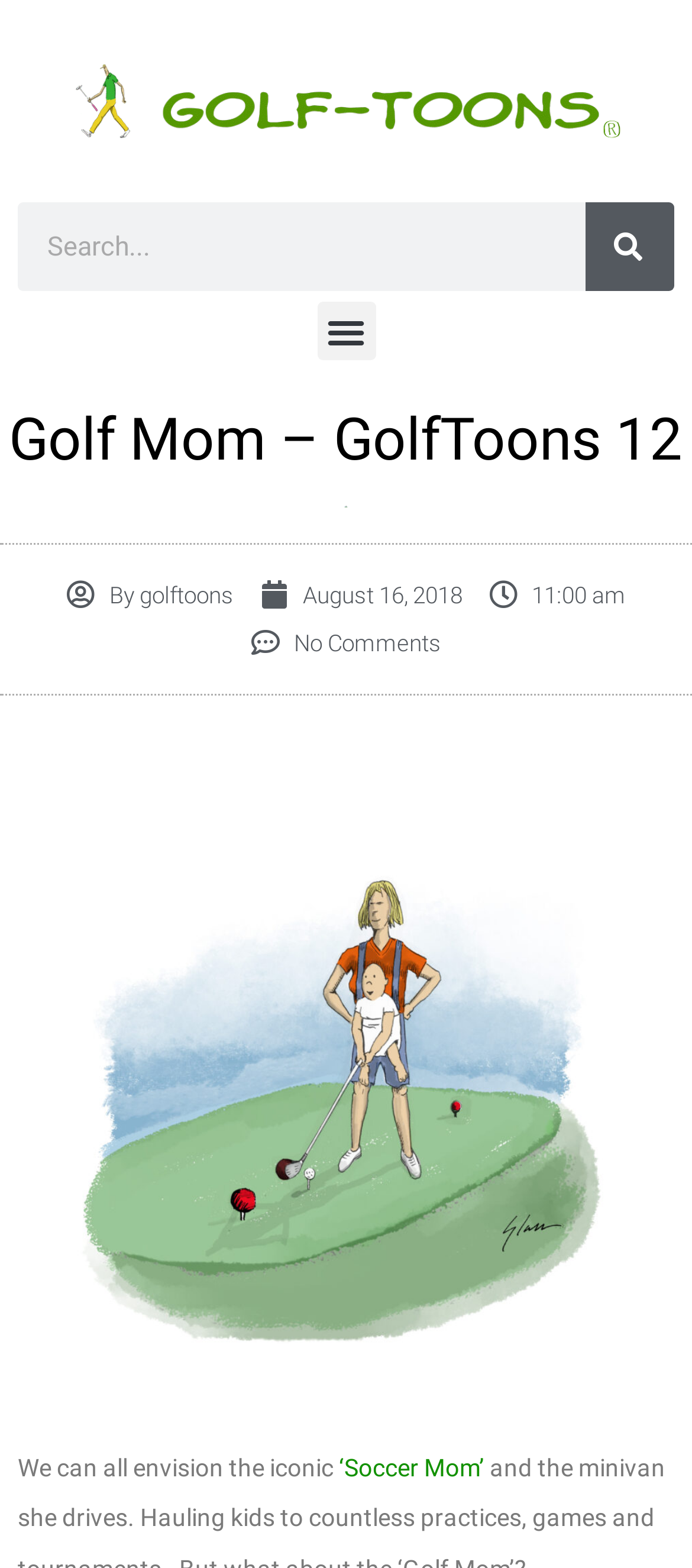Using the given description, provide the bounding box coordinates formatted as (top-left x, top-left y, bottom-right x, bottom-right y), with all values being floating point numbers between 0 and 1. Description: Search

[0.846, 0.129, 0.974, 0.186]